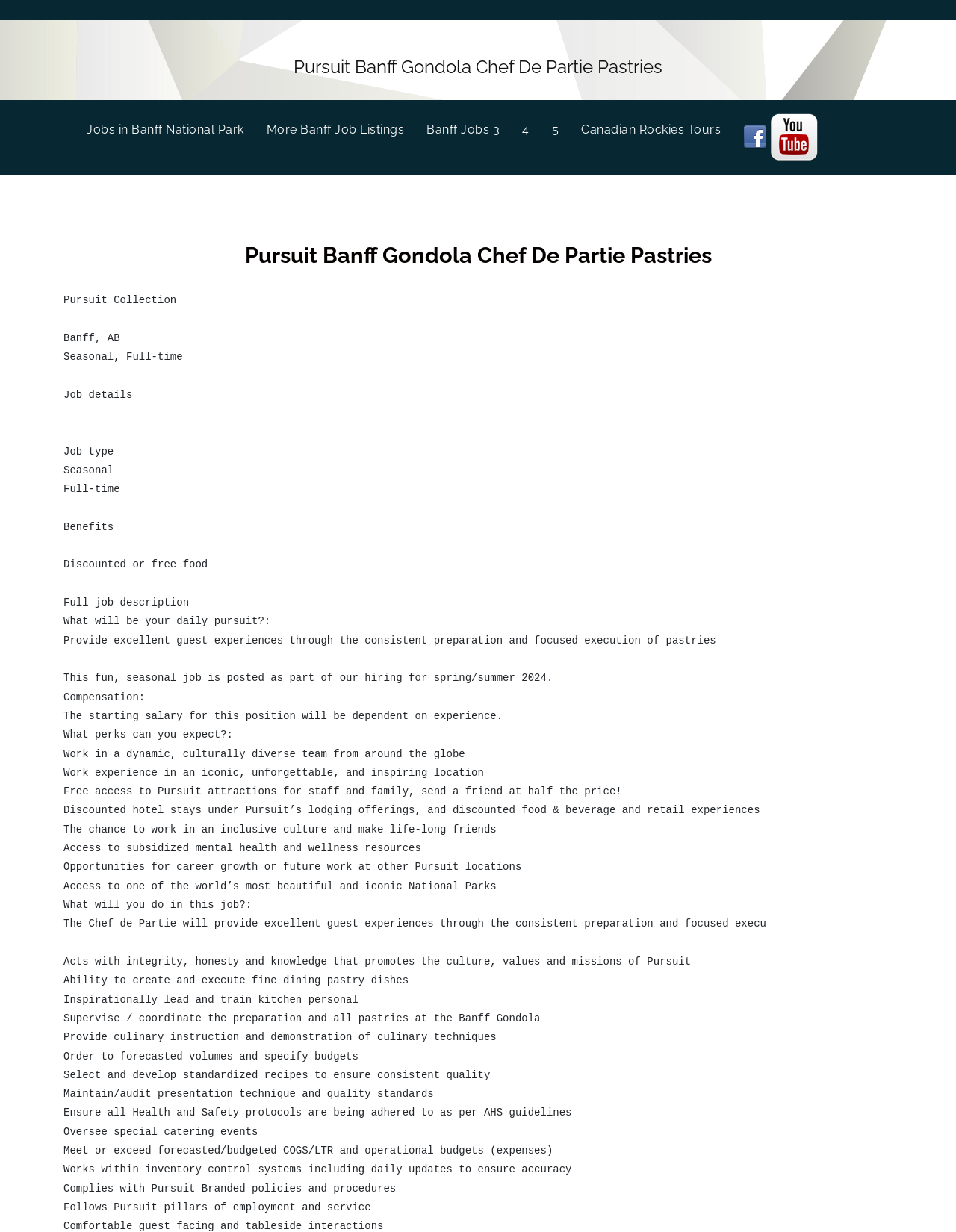What is the job title of the current page? Using the information from the screenshot, answer with a single word or phrase.

Chef De Partie Pastries